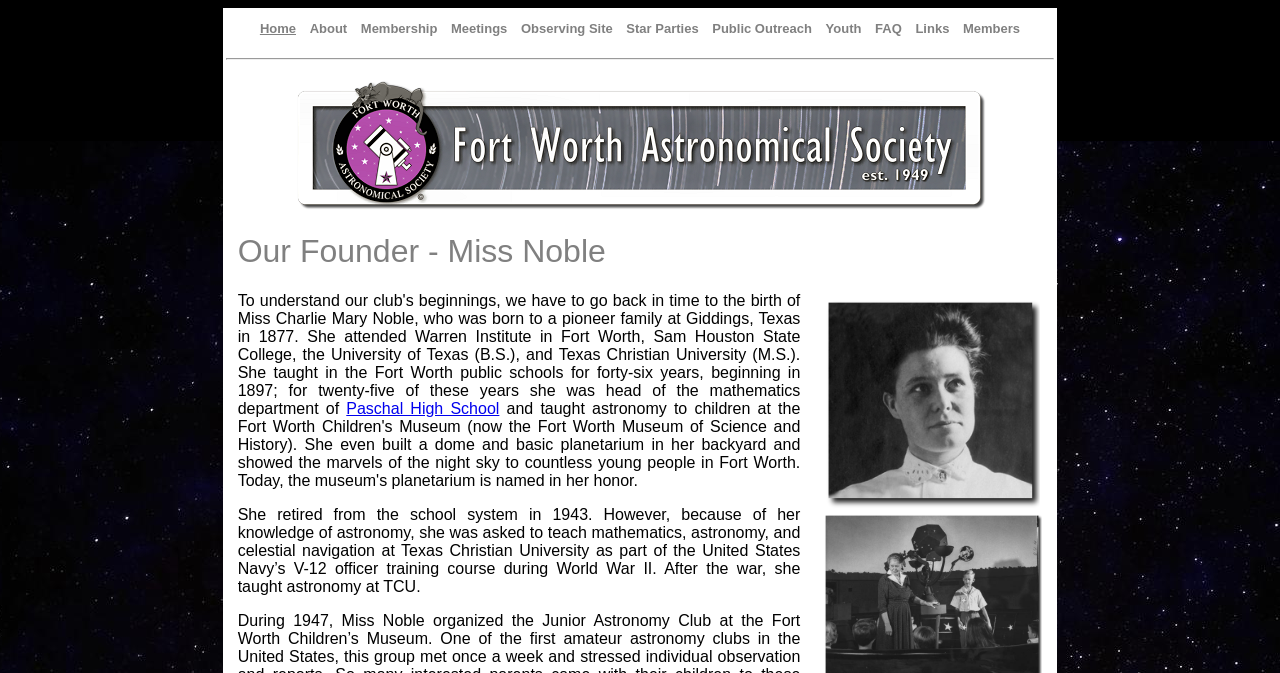Locate the bounding box coordinates of the clickable area needed to fulfill the instruction: "View Our Founder - Miss Noble".

[0.178, 0.331, 0.822, 0.416]